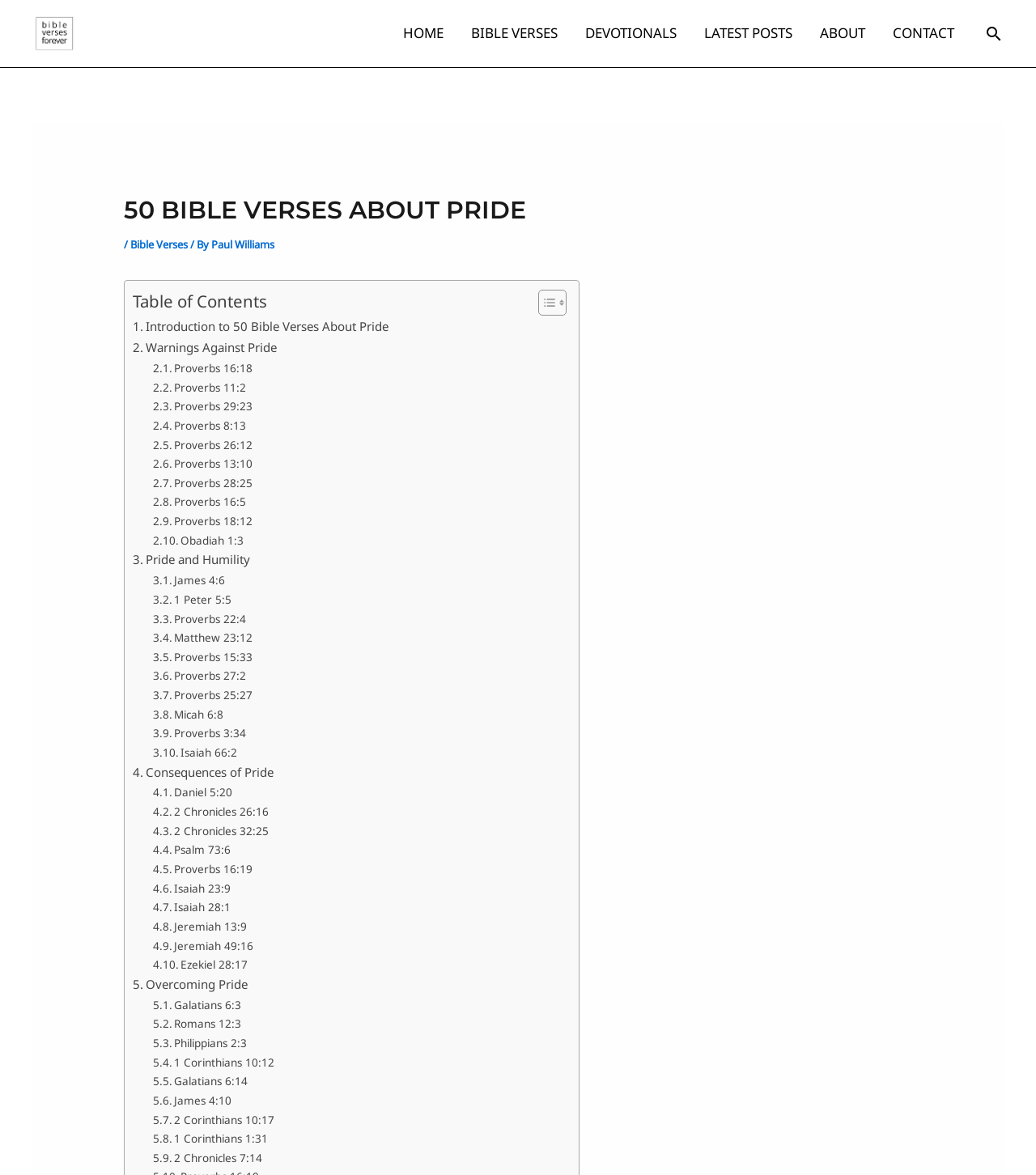Based on the provided description, "2 Corinthians 10:17", find the bounding box of the corresponding UI element in the screenshot.

[0.147, 0.935, 0.271, 0.951]